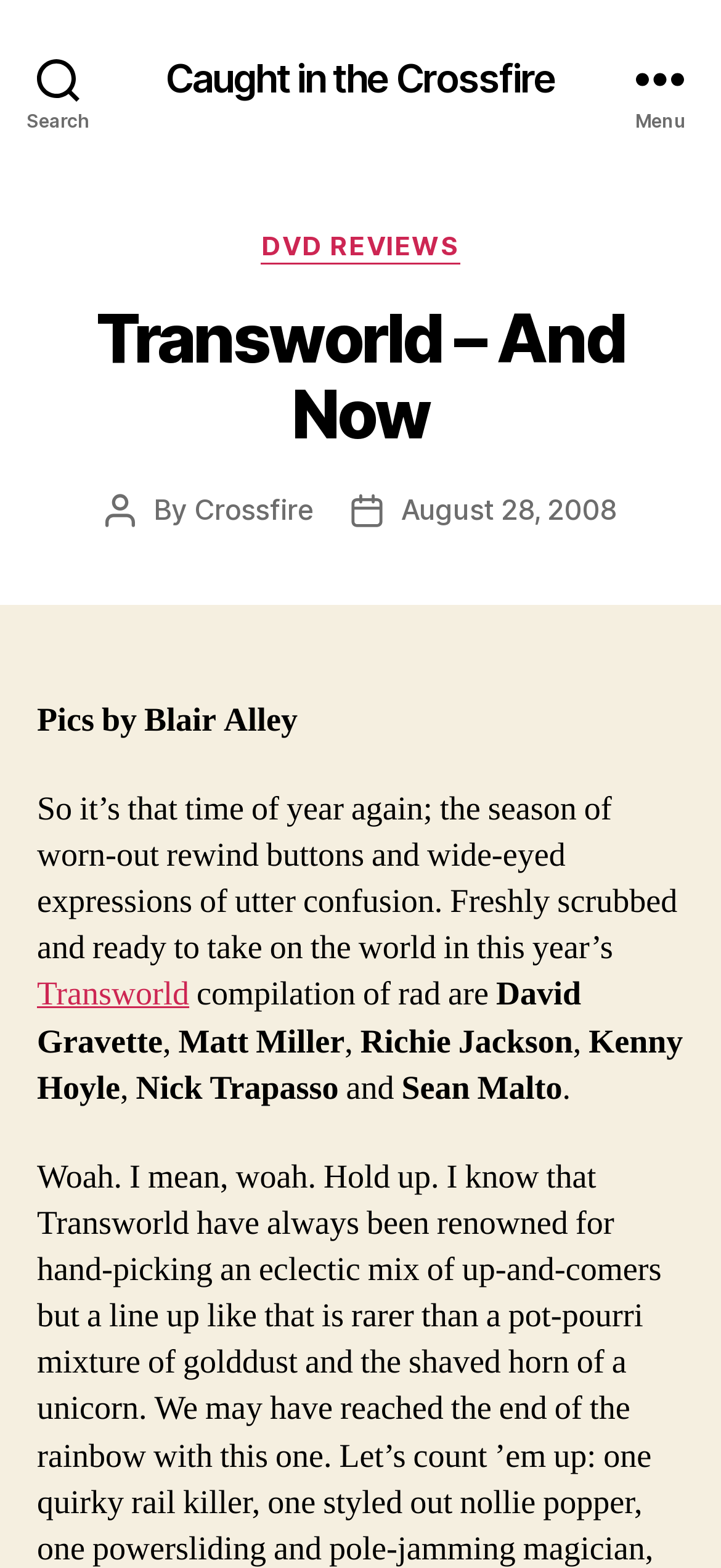Mark the bounding box of the element that matches the following description: "Caught in the Crossfire".

[0.23, 0.037, 0.77, 0.062]